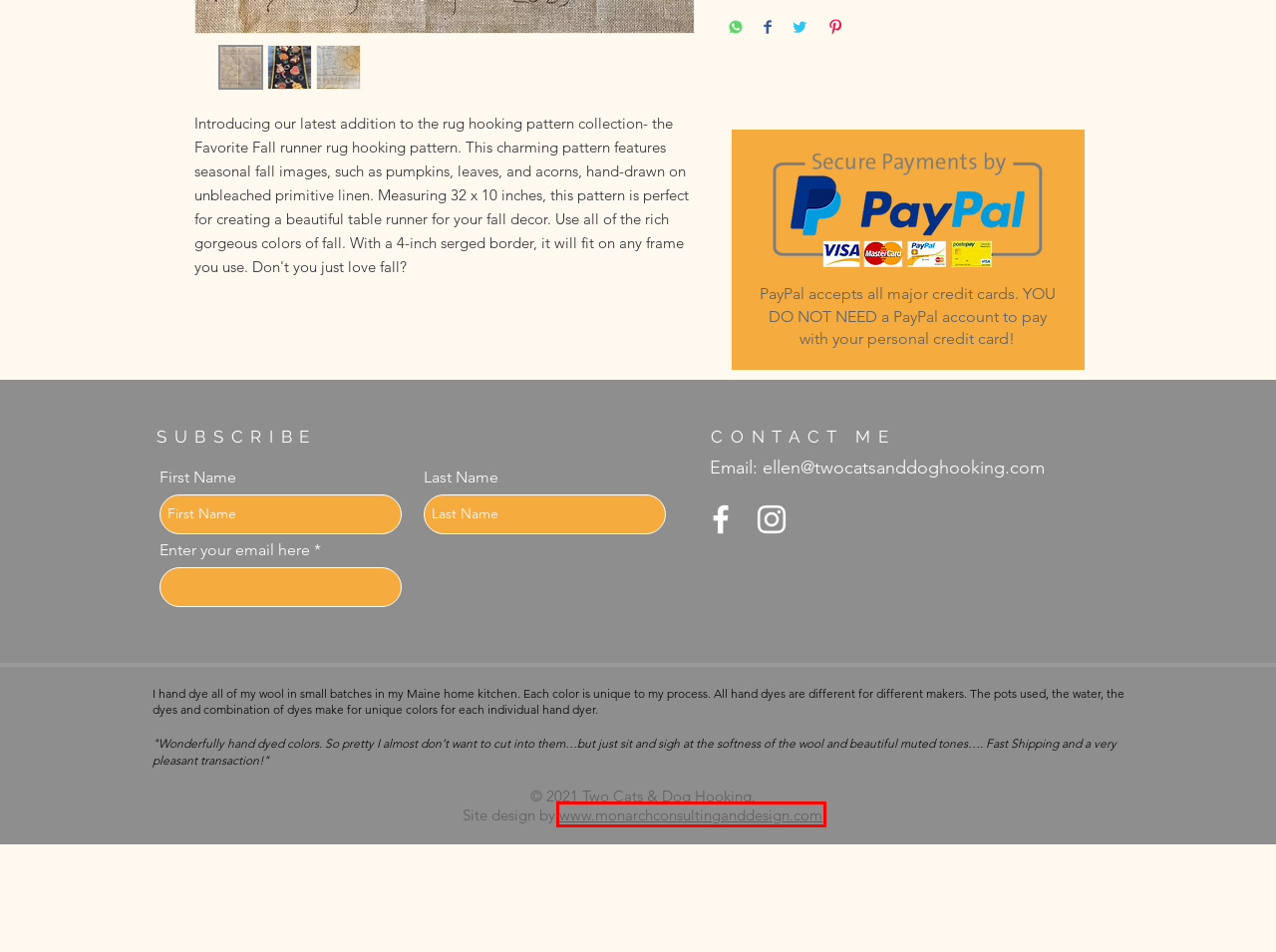Given a screenshot of a webpage with a red bounding box around an element, choose the most appropriate webpage description for the new page displayed after clicking the element within the bounding box. Here are the candidates:
A. Two Cats & Dog Hooking | Rug Hooking
B. All Products | Two Cats & Dog Hooking
C. Galleries | Two Cats & Dog Hooking
D. Cart Page | TwoCats&DogHooking
E. Wool Options | Two Cats & Dog Hooking
F. Reviews | TwoCats&DogHooking
G. eGift Cards | TwoCats&DogHooking
H. Home | Monarch Consulting & Design

H